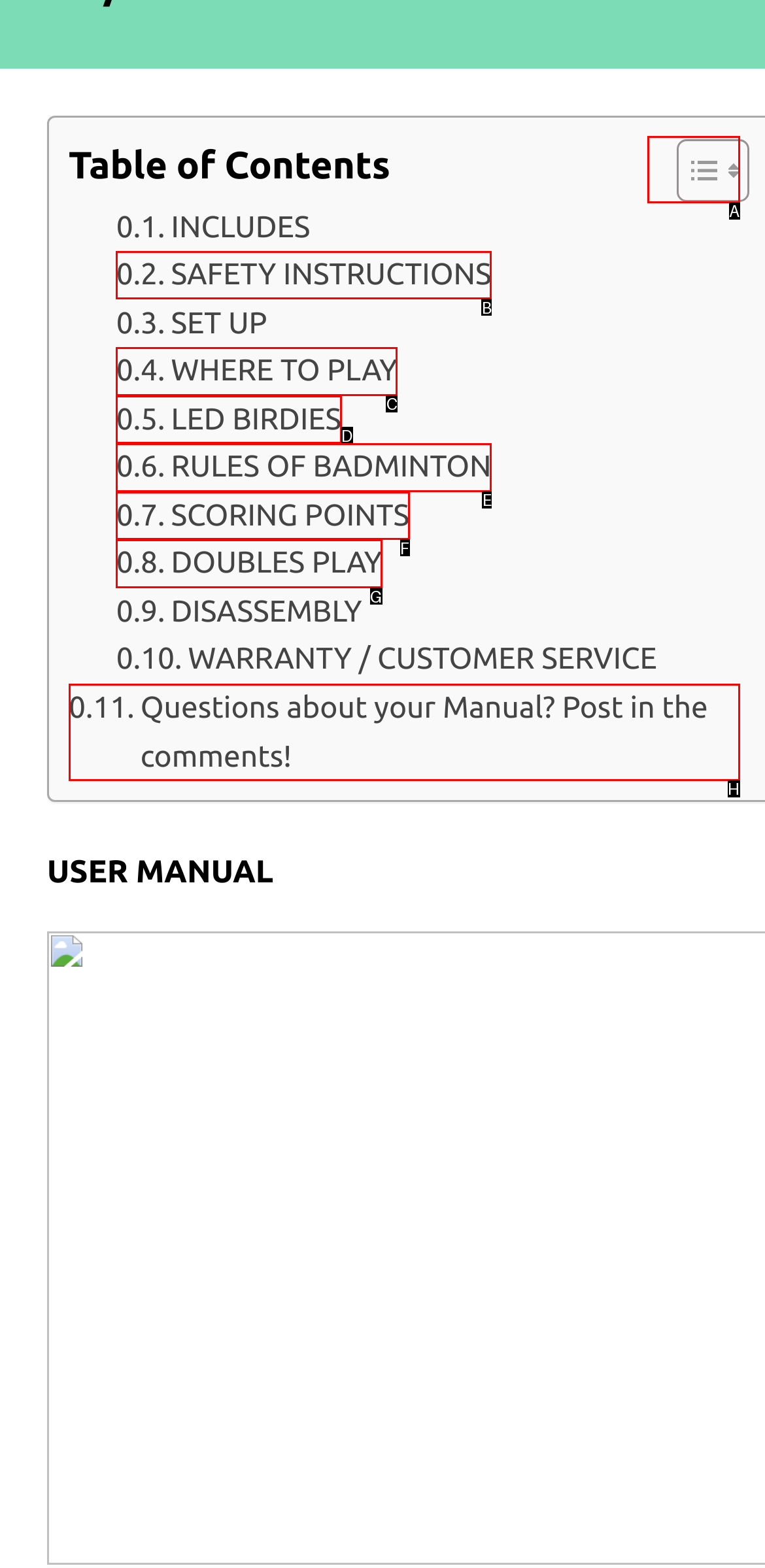Choose the option that aligns with the description: DOUBLES PLAY
Respond with the letter of the chosen option directly.

G